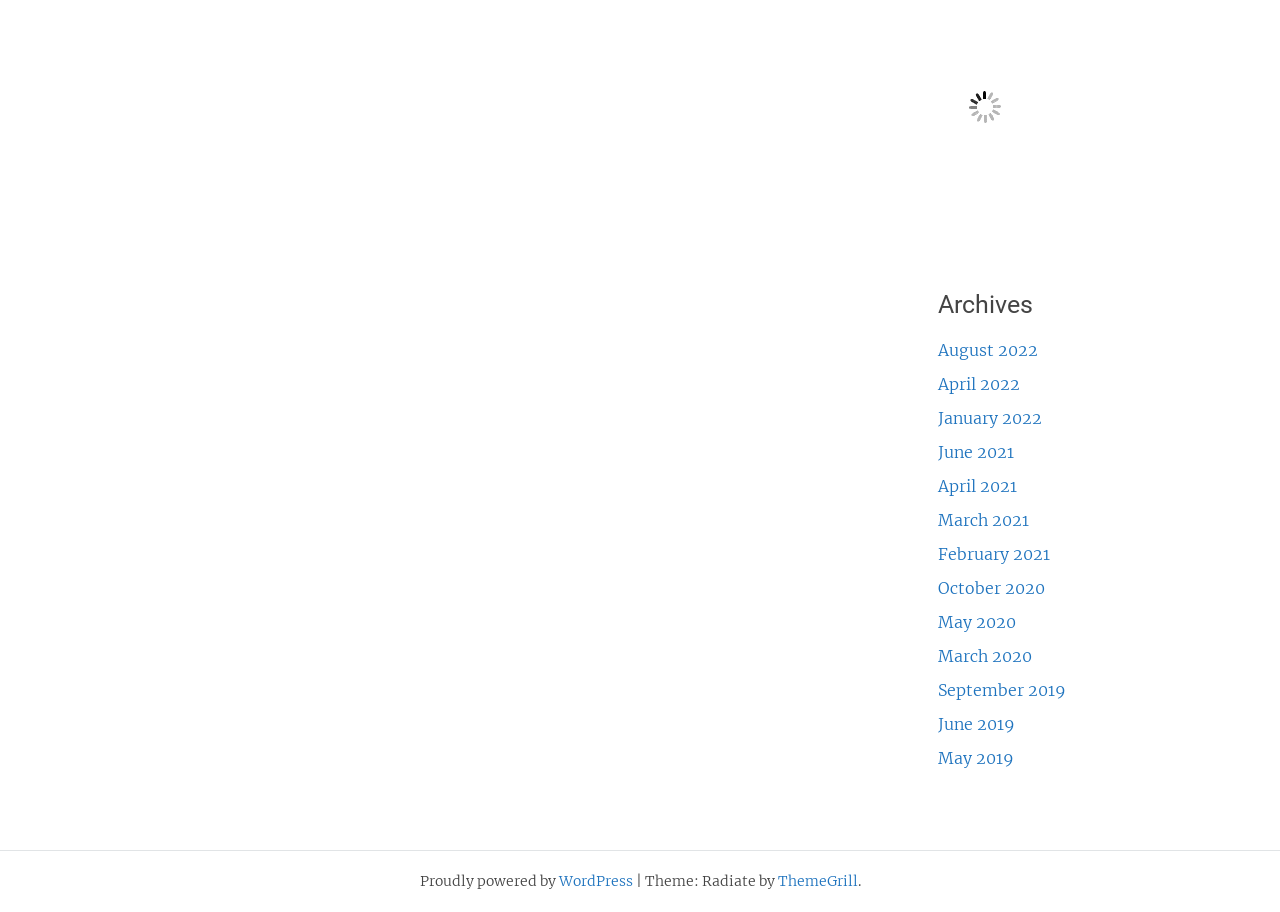Please answer the following query using a single word or phrase: 
What is the category of the links on the webpage?

Archives